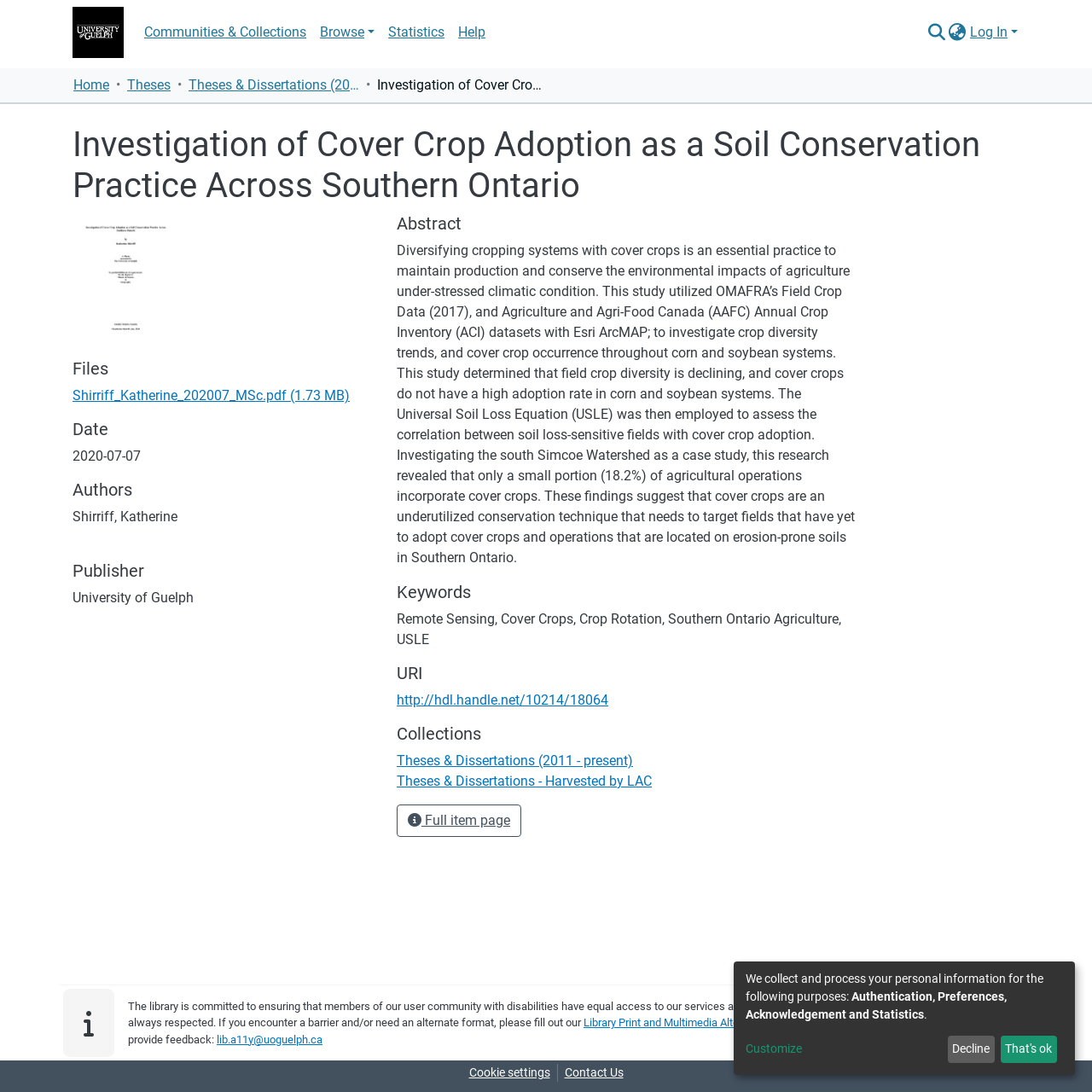Can you extract the headline from the webpage for me?

Investigation of Cover Crop Adoption as a Soil Conservation Practice Across Southern Ontario